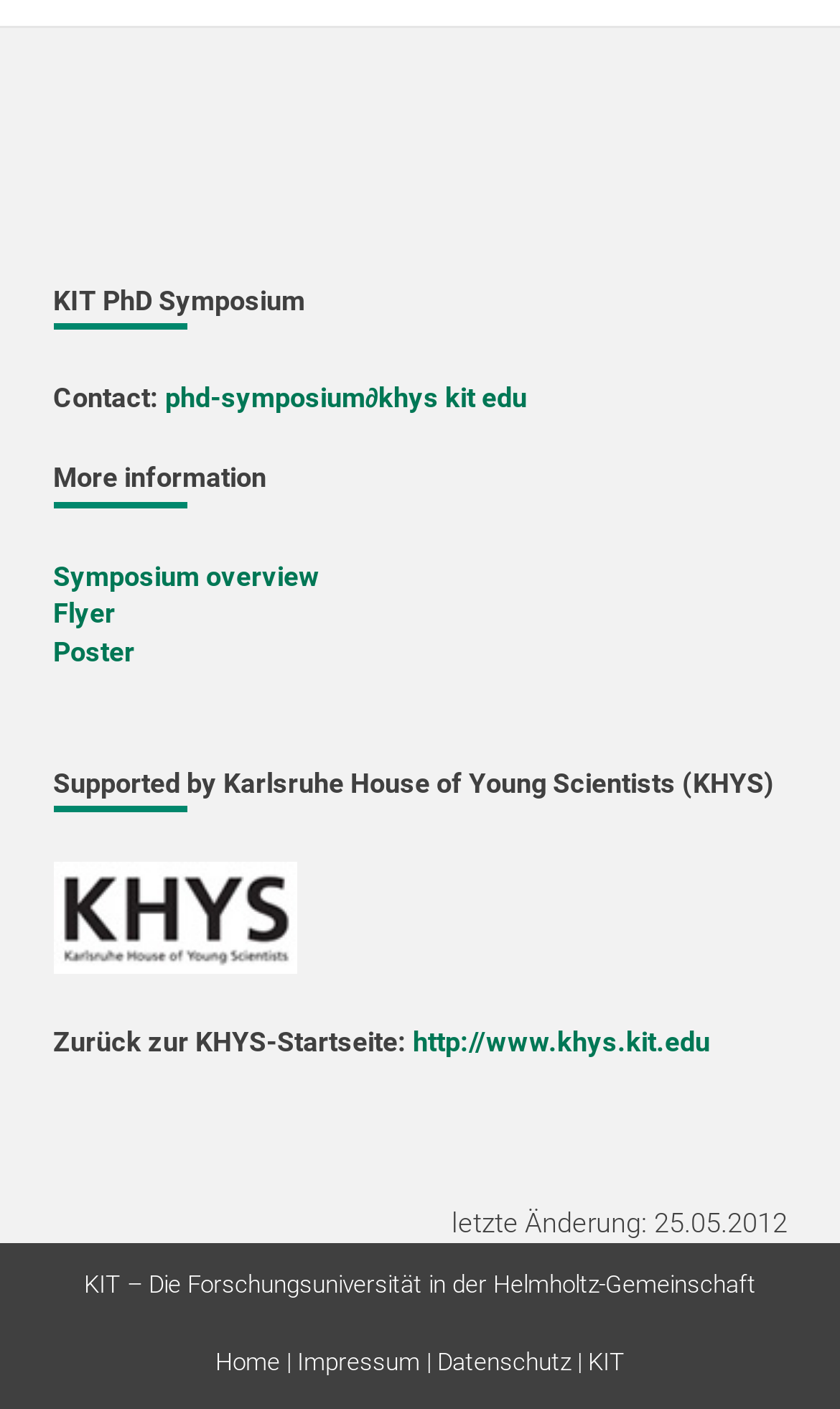Please look at the image and answer the question with a detailed explanation: What is the contact email for the symposium?

I found a static text element with the text 'Contact:' and a link element next to it with the email address 'phd-symposium@khys.kit.edu'. This suggests that the contact email for the symposium is phd-symposium@khys.kit.edu.